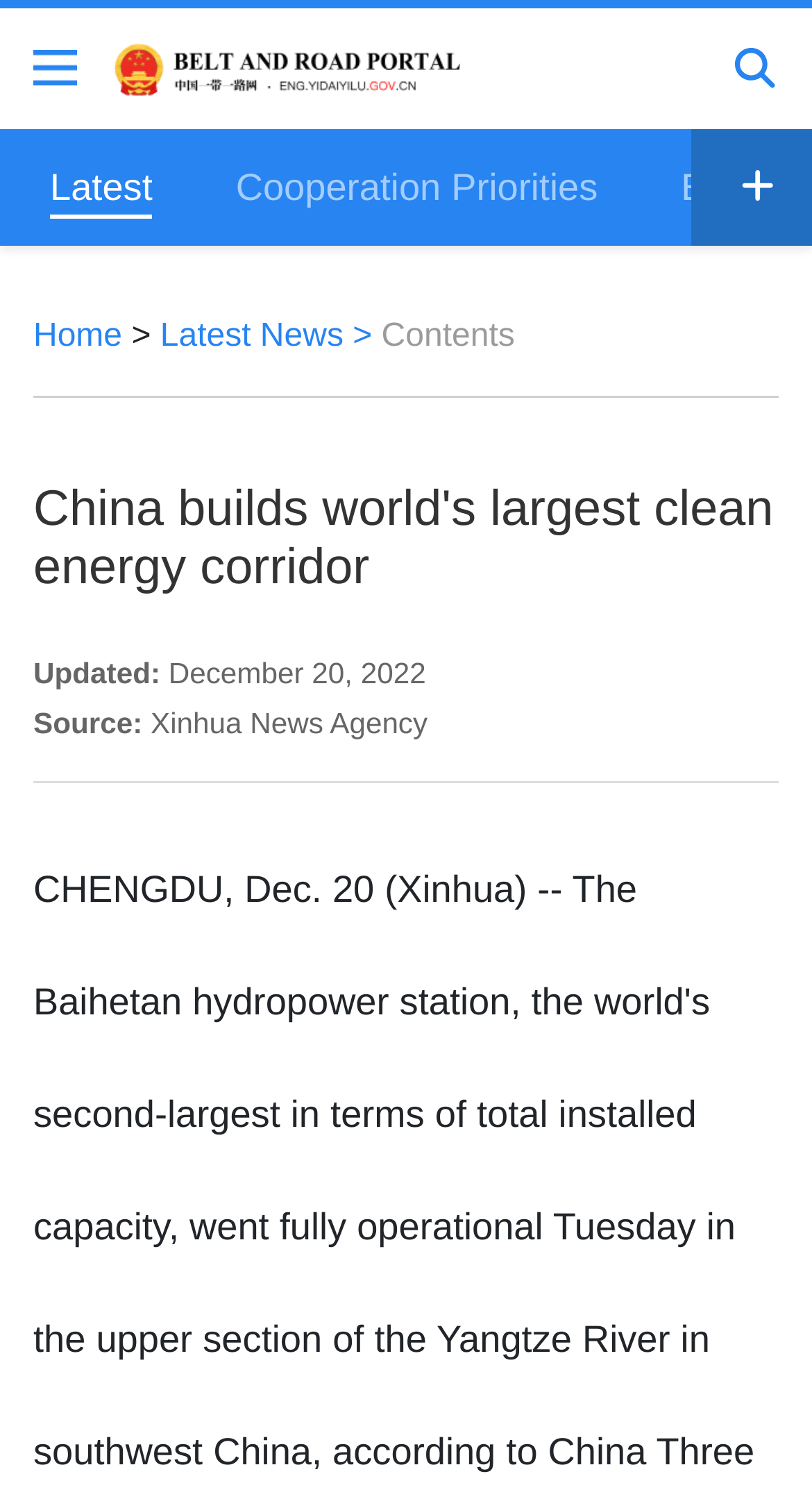Given the description Home, predict the bounding box coordinates of the UI element. Ensure the coordinates are in the format (top-left x, top-left y, bottom-right x, bottom-right y) and all values are between 0 and 1.

[0.041, 0.214, 0.15, 0.238]